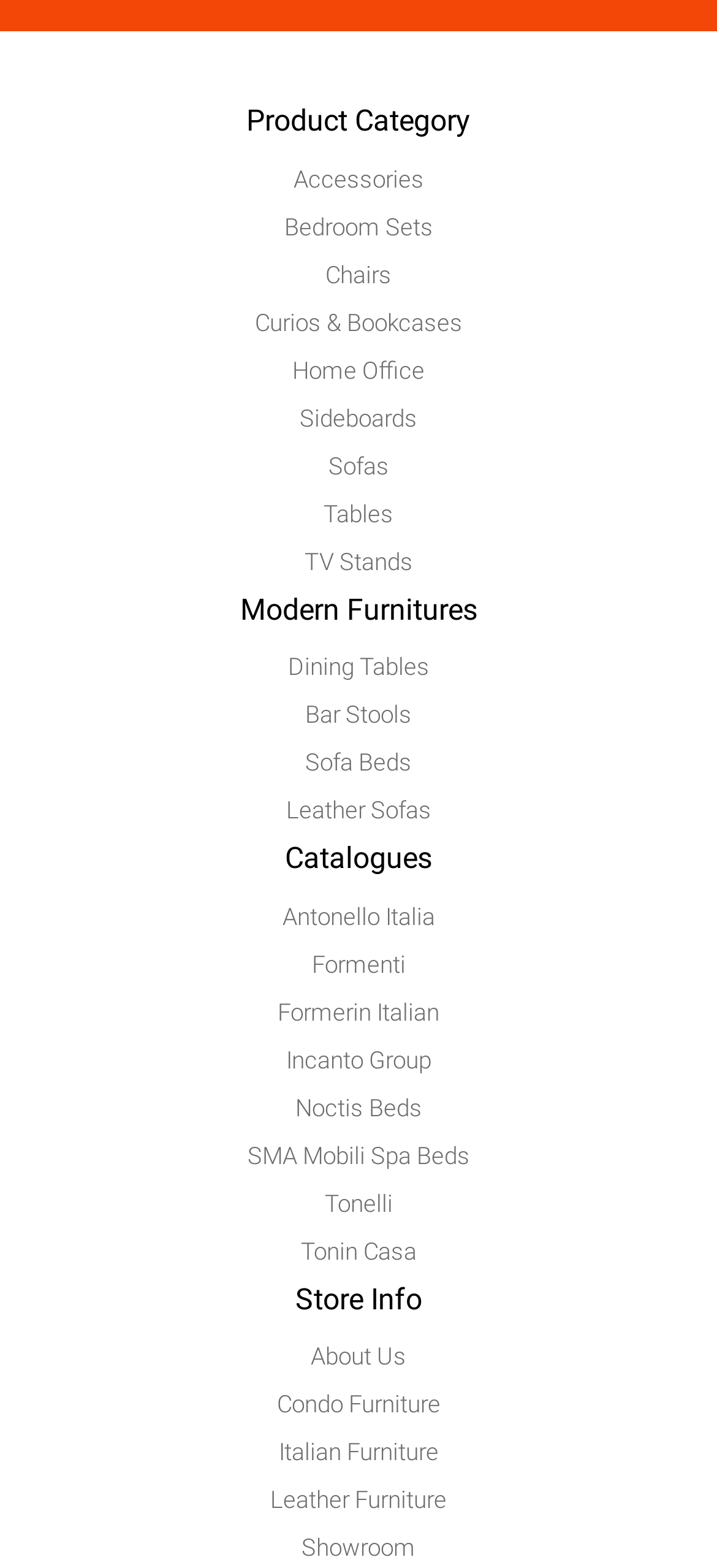Identify the bounding box coordinates for the region of the element that should be clicked to carry out the instruction: "Learn about Antonello Italia". The bounding box coordinates should be four float numbers between 0 and 1, i.e., [left, top, right, bottom].

[0.394, 0.576, 0.606, 0.593]